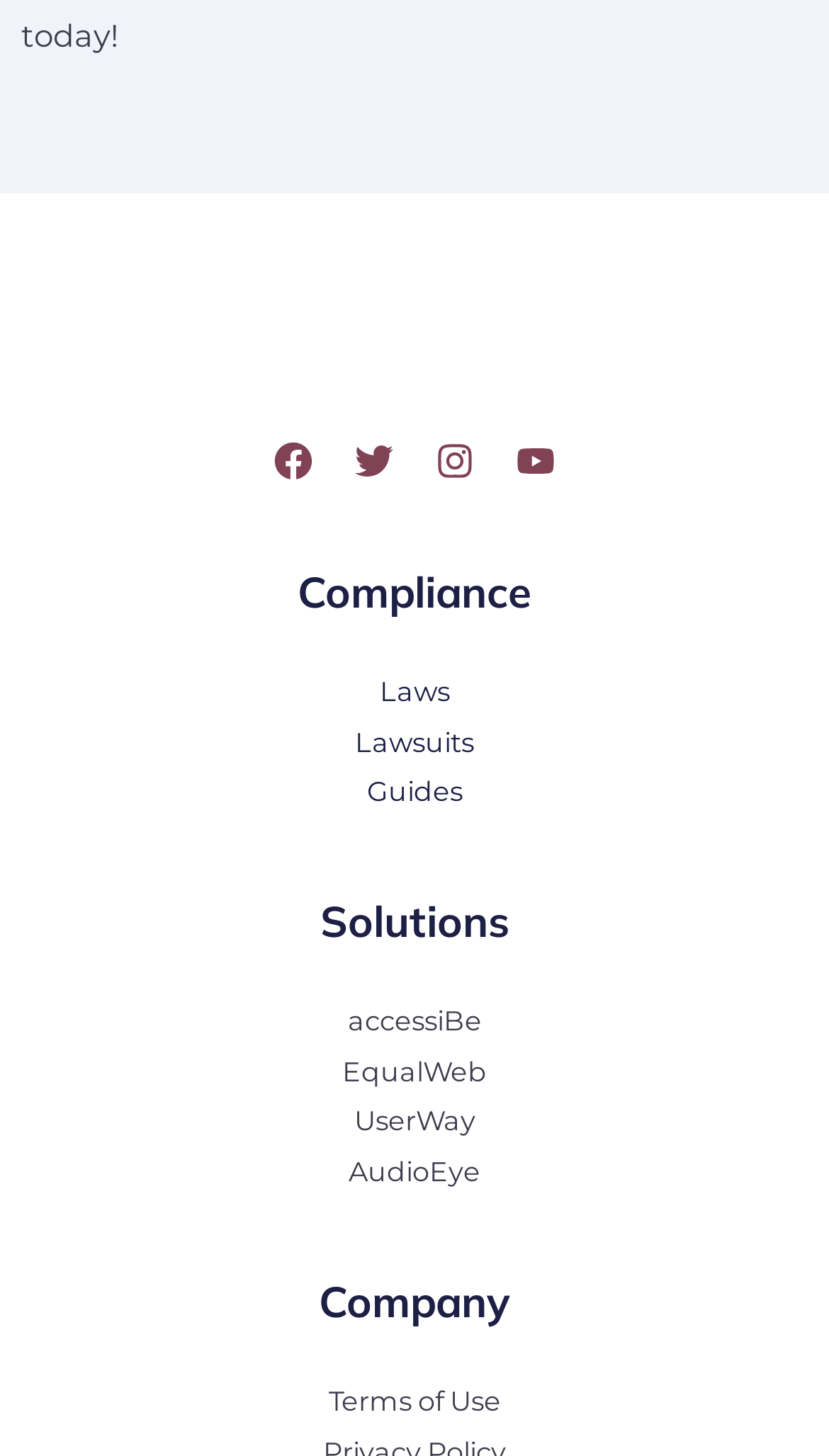Find the bounding box coordinates of the element to click in order to complete this instruction: "learn about accessiBe". The bounding box coordinates must be four float numbers between 0 and 1, denoted as [left, top, right, bottom].

[0.419, 0.69, 0.581, 0.712]